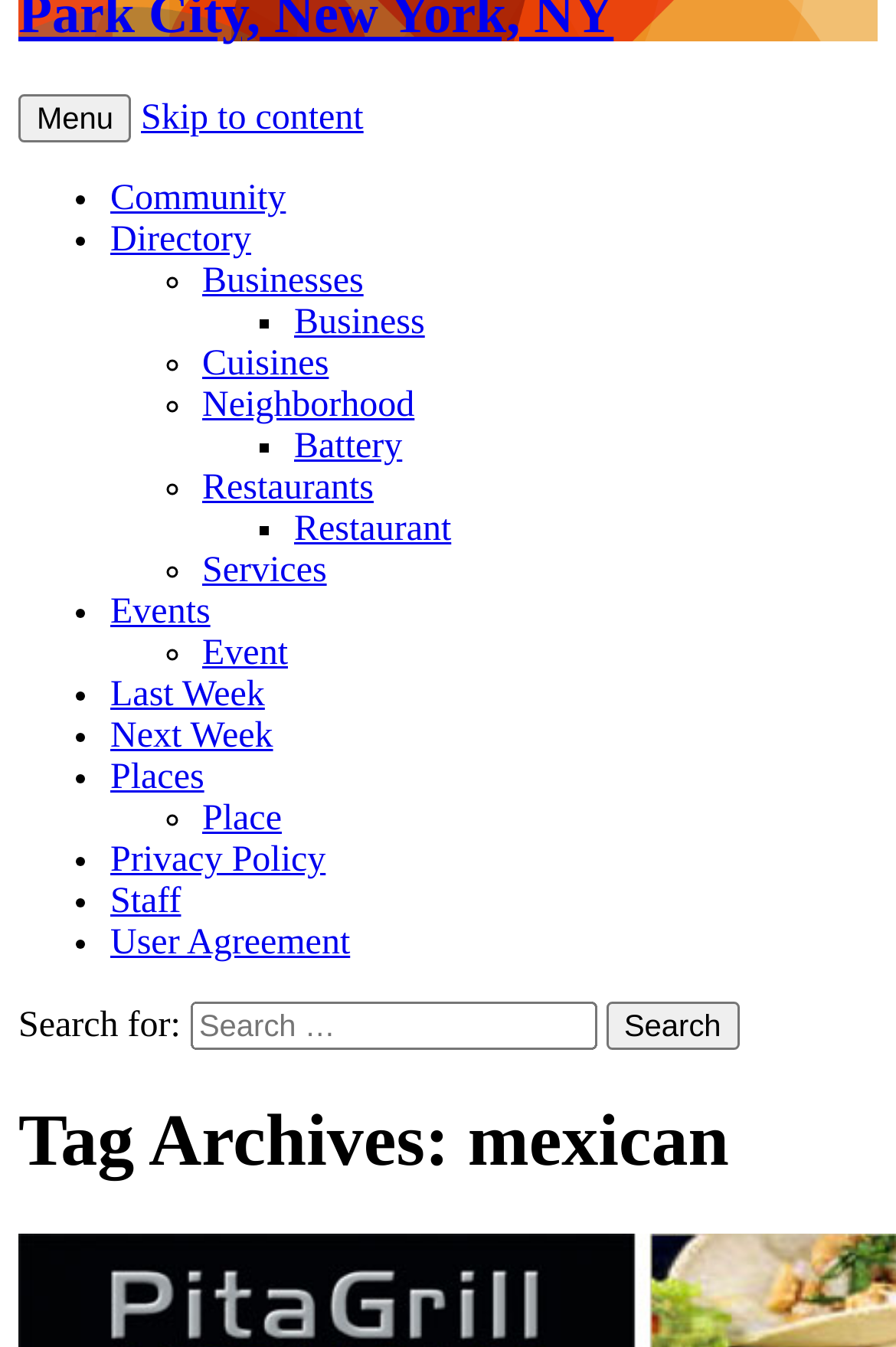Please provide a one-word or phrase answer to the question: 
What type of archives is the webpage about?

Tag Archives